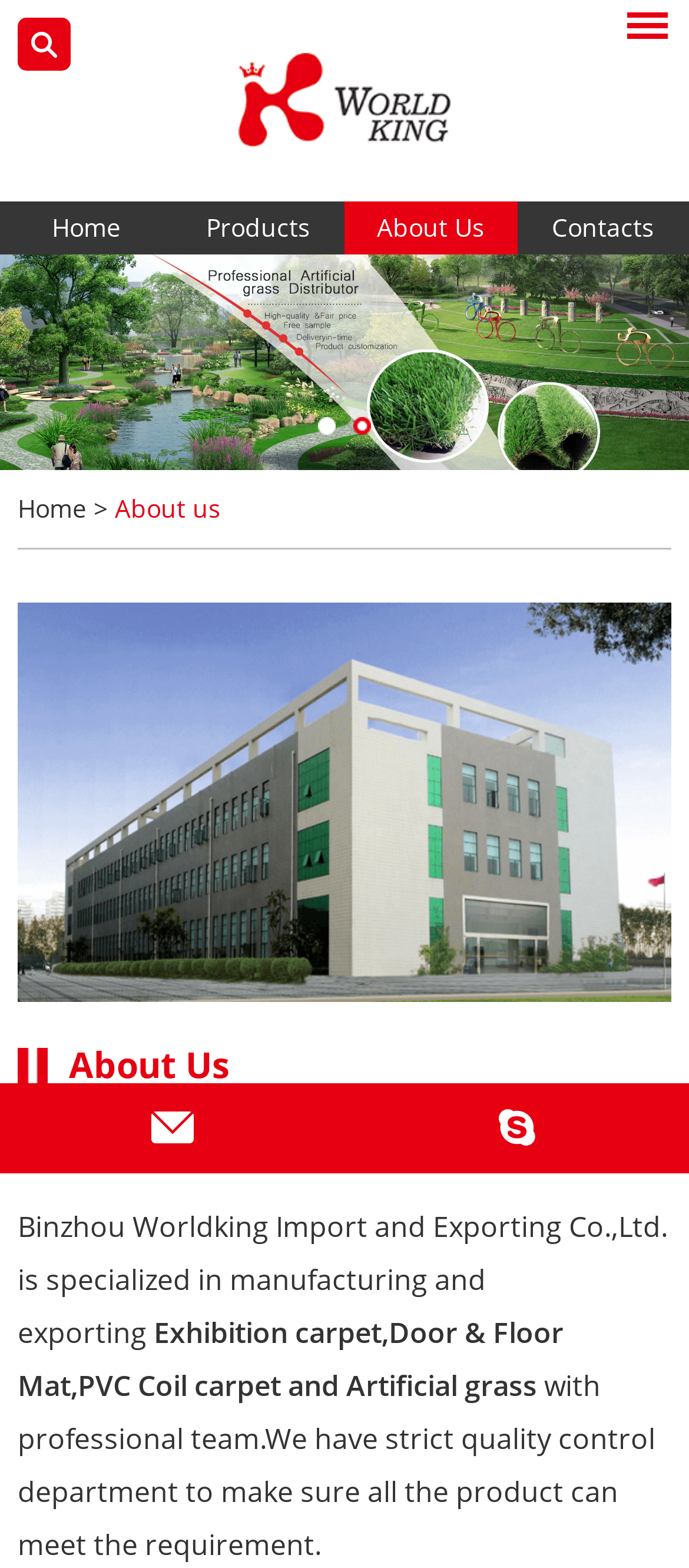Refer to the image and answer the question with as much detail as possible: What type of image is displayed on the webpage?

The image element with the bounding box coordinates [0.0, 0.162, 1.0, 0.3] has the OCR text 'Artificial grass mat', indicating that the image displayed on the webpage is related to artificial grass mats.